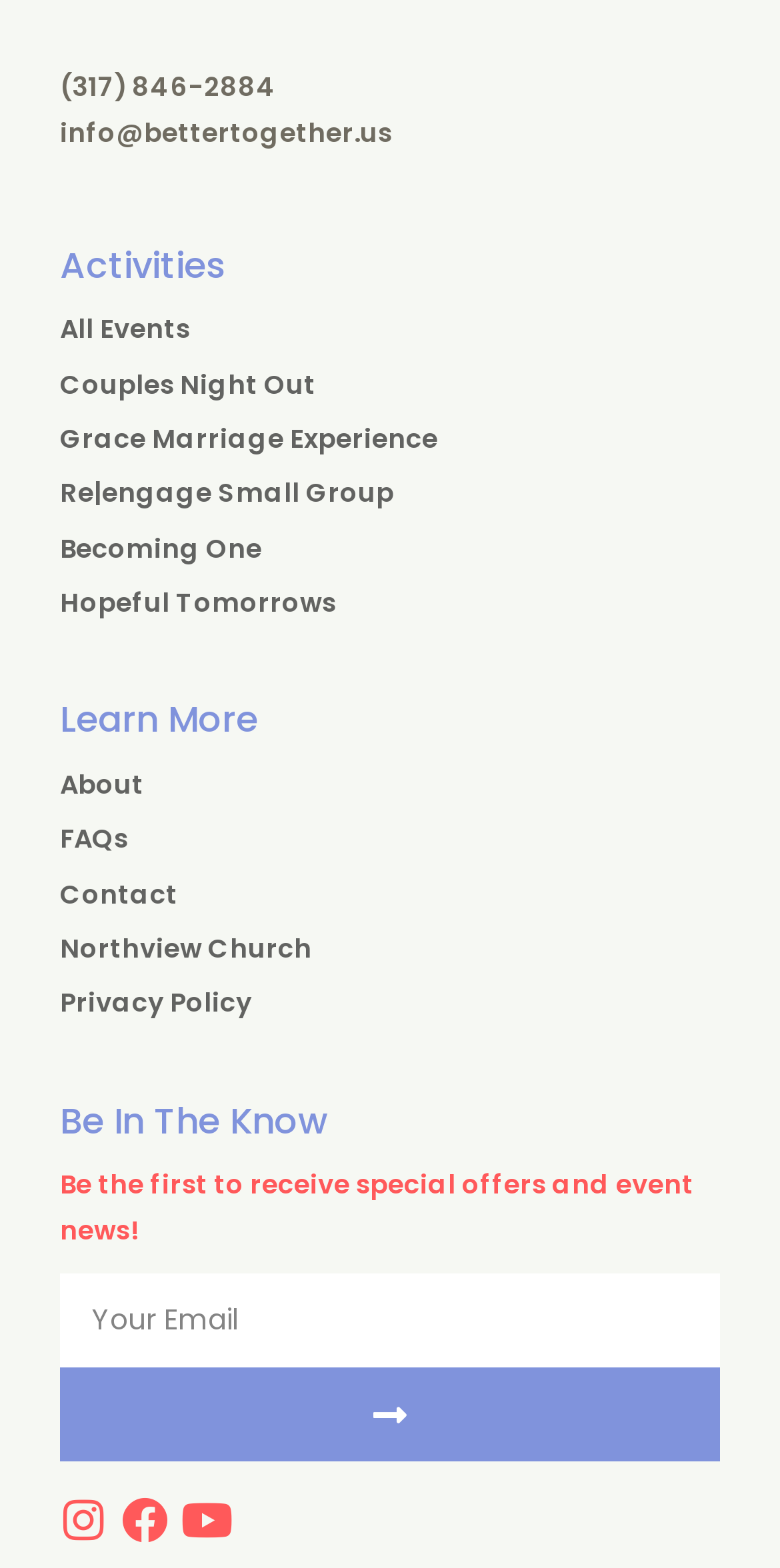Give the bounding box coordinates for this UI element: "parent_node: Email name="form_fields[email]" placeholder="Your Email"". The coordinates should be four float numbers between 0 and 1, arranged as [left, top, right, bottom].

[0.077, 0.812, 0.923, 0.872]